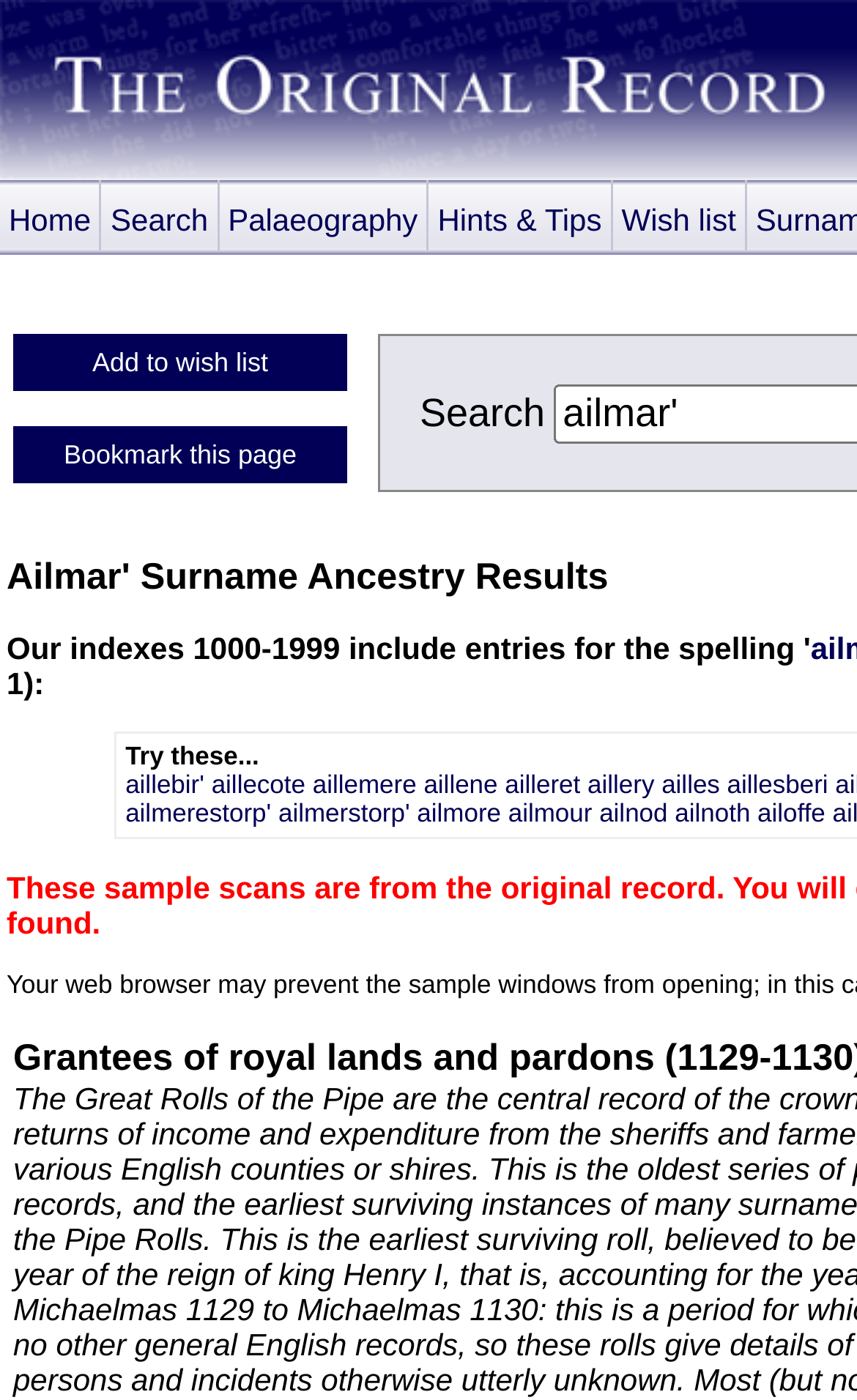Pinpoint the bounding box coordinates of the element you need to click to execute the following instruction: "Learn about the BORA products". The bounding box should be represented by four float numbers between 0 and 1, in the format [left, top, right, bottom].

None